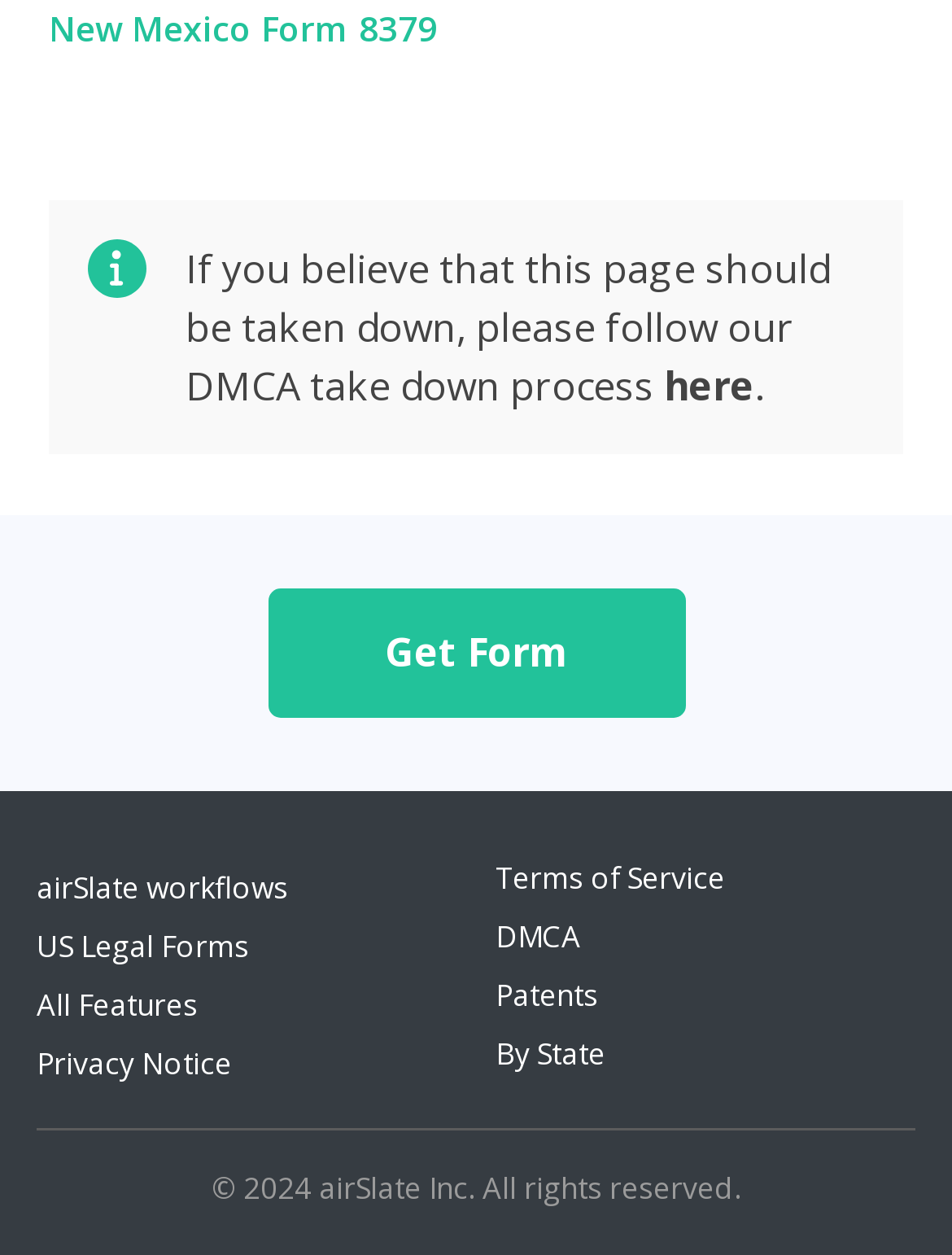Find the bounding box coordinates of the element you need to click on to perform this action: 'Learn about airSlate workflows'. The coordinates should be represented by four float values between 0 and 1, in the format [left, top, right, bottom].

[0.038, 0.69, 0.303, 0.723]